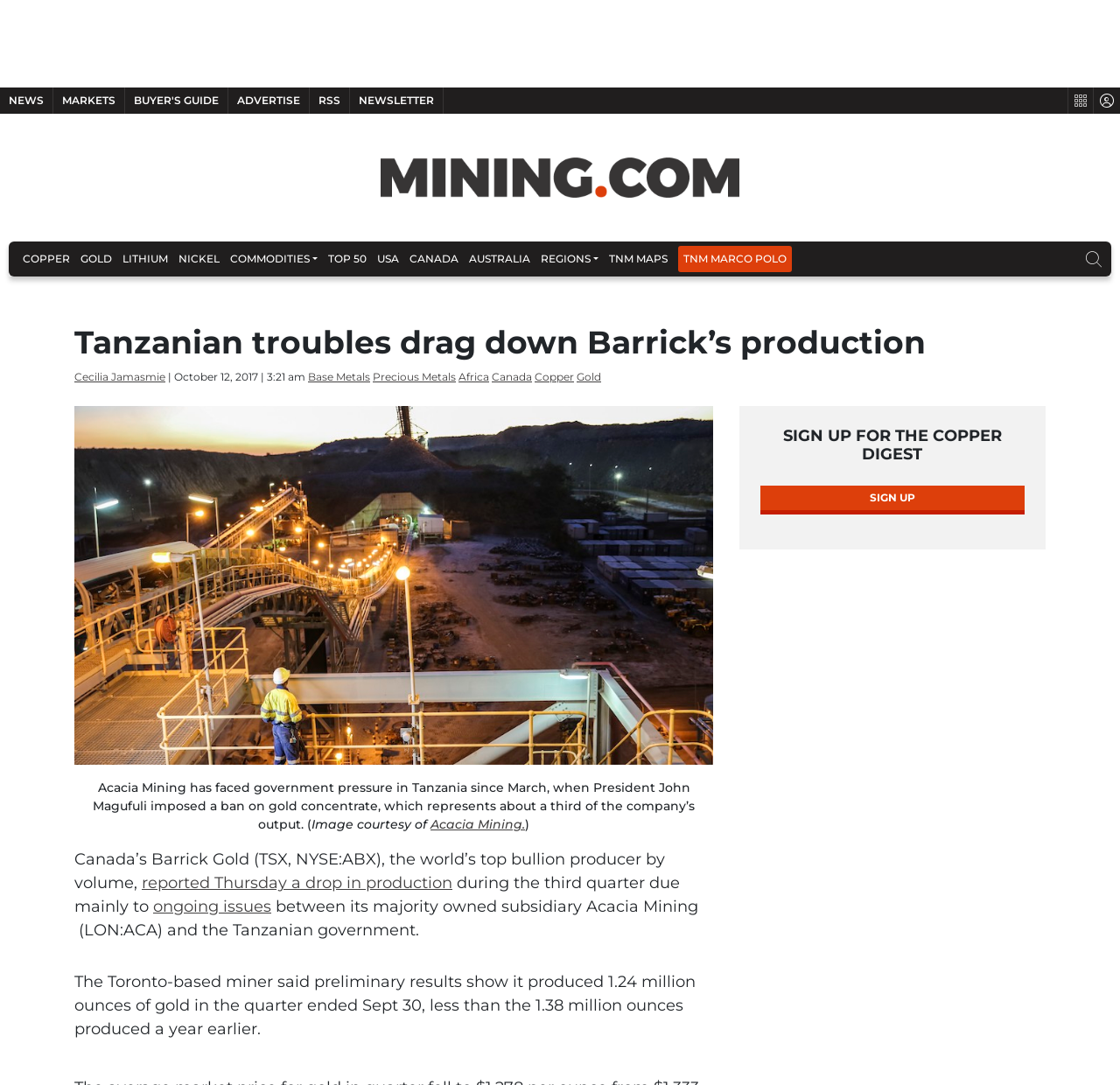Find the bounding box coordinates corresponding to the UI element with the description: "TNM Marco Polo". The coordinates should be formatted as [left, top, right, bottom], with values as floats between 0 and 1.

[0.606, 0.146, 0.707, 0.171]